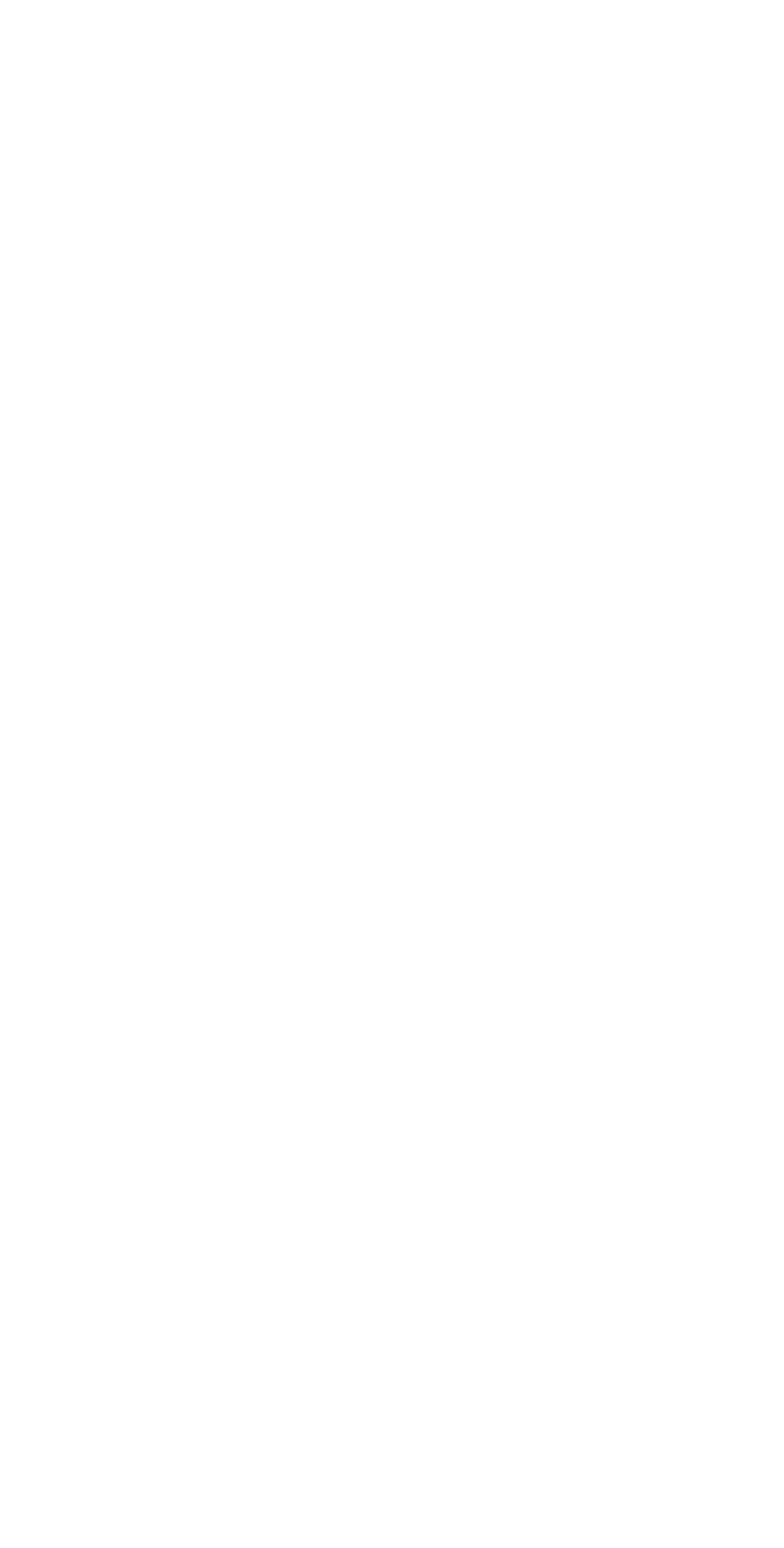Locate the UI element described by Playable marketing in the provided webpage screenshot. Return the bounding box coordinates in the format (top-left x, top-left y, bottom-right x, bottom-right y), ensuring all values are between 0 and 1.

[0.051, 0.046, 0.949, 0.093]